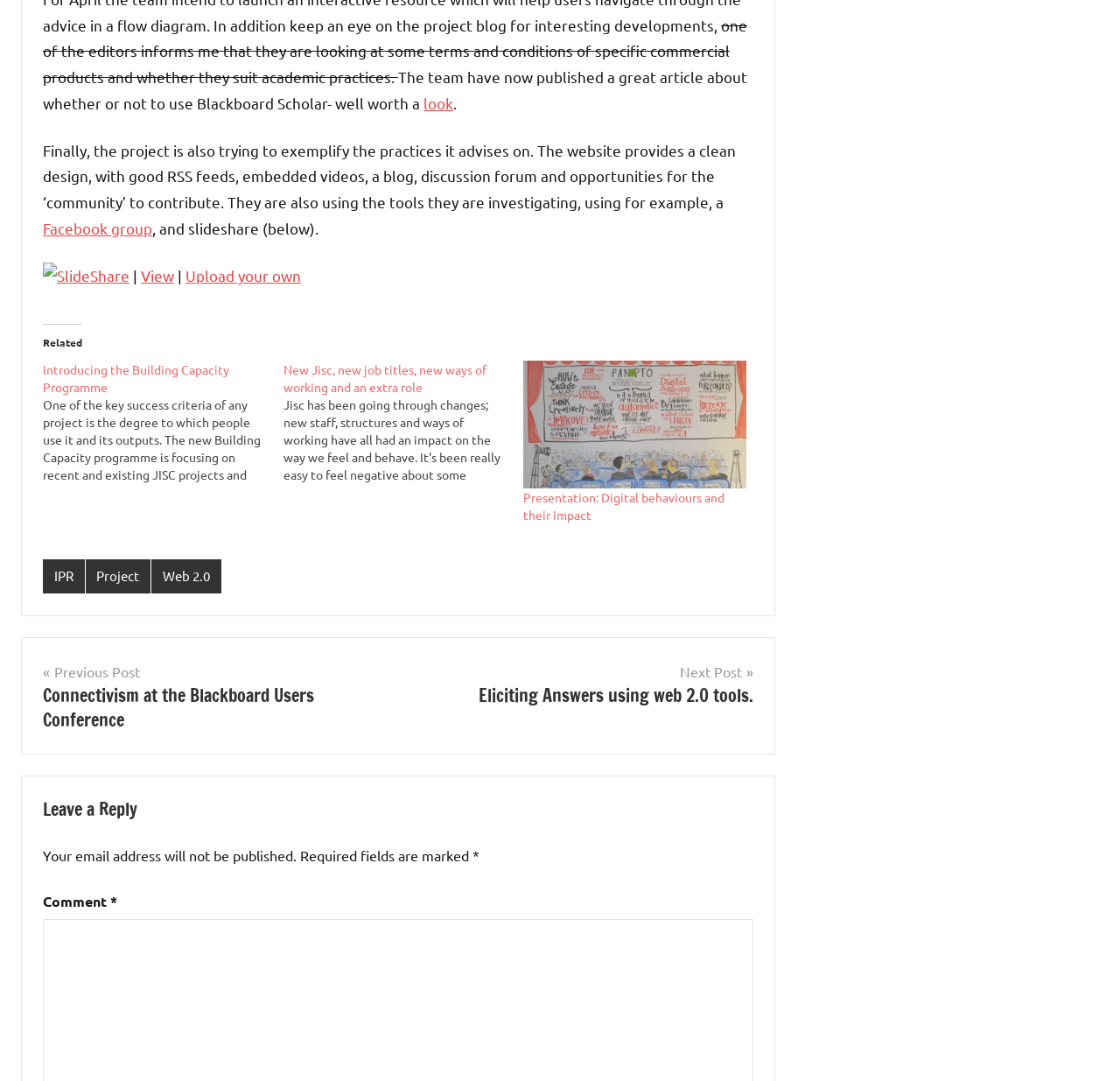Please locate the UI element described by "IPR" and provide its bounding box coordinates.

[0.038, 0.517, 0.075, 0.549]